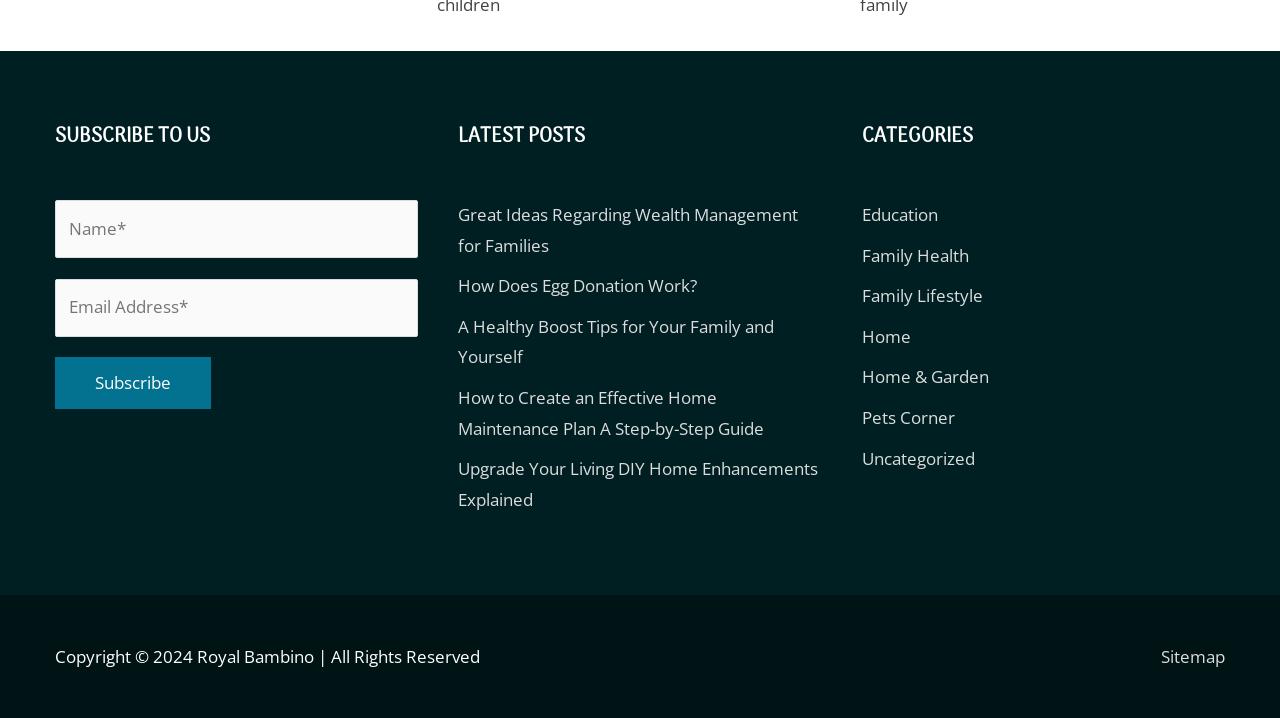Can you give a detailed response to the following question using the information from the image? What is the title of the first latest post?

The first latest post is located under the 'LATEST POSTS' heading and has the title 'Great Ideas Regarding Wealth Management for Families'.